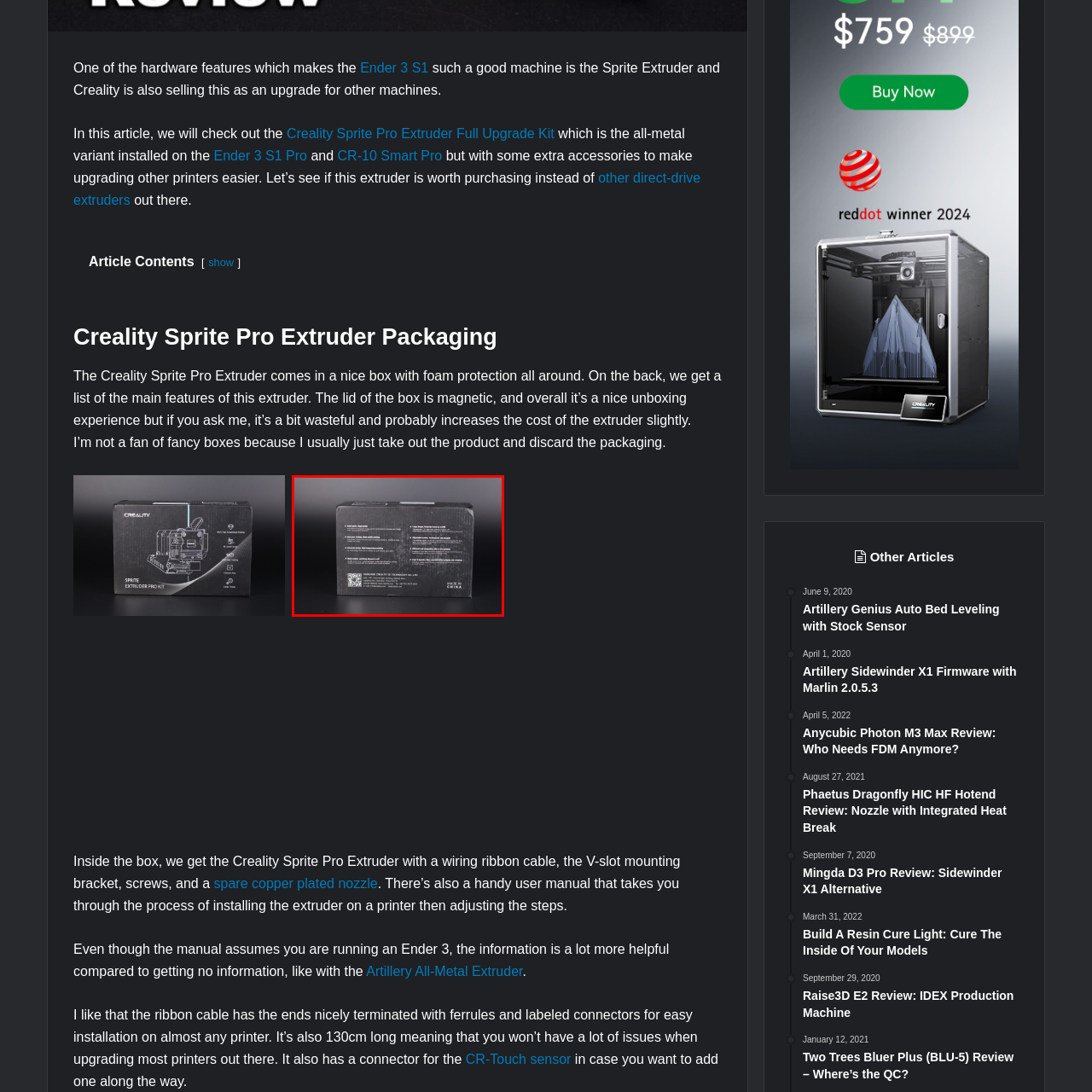What is the purpose of the QR code? Check the image surrounded by the red bounding box and reply with a single word or a short phrase.

Access to further information